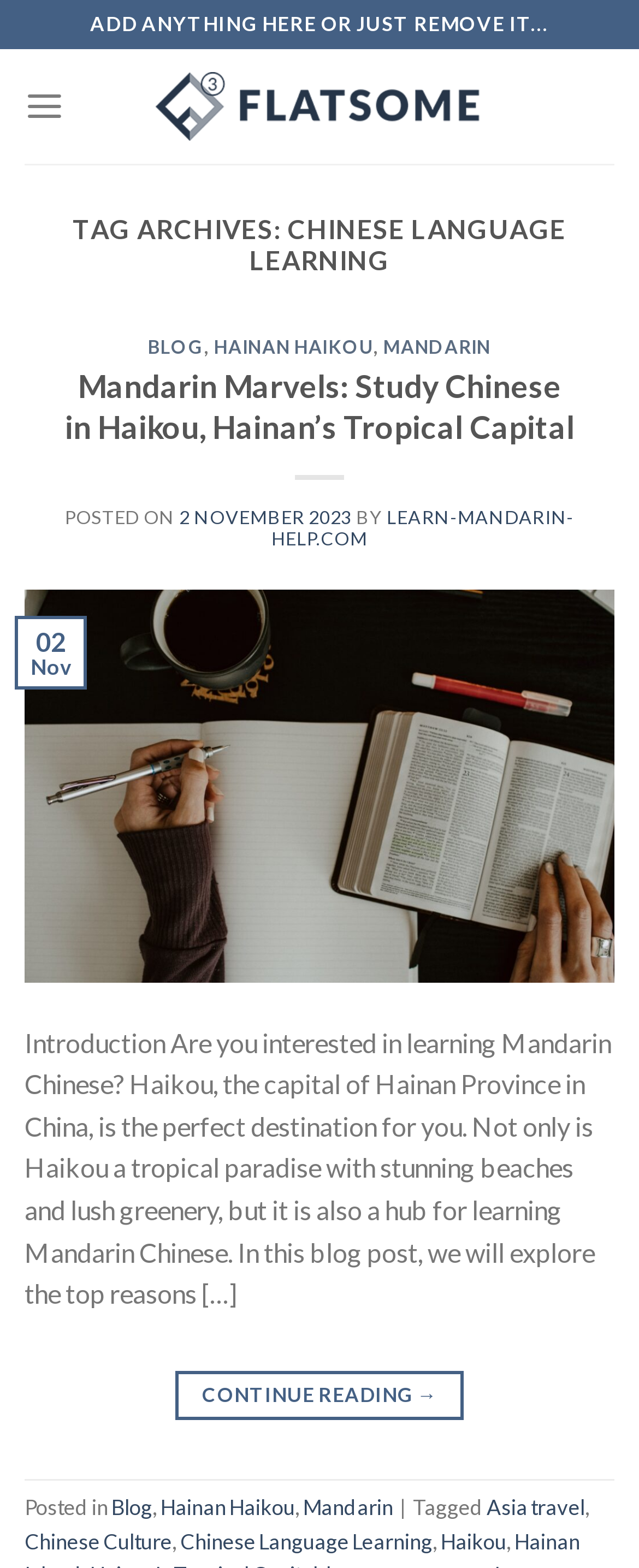Using details from the image, please answer the following question comprehensively:
What are the categories of the blog post?

I found the categories of the blog post by looking at the link elements with the texts 'BLOG', 'HAINAN HAIKOU', and 'MANDARIN' which are children of the HeaderAsNonLandmark element.